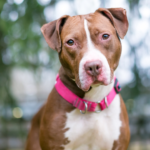What type of setting is depicted in the background?
Answer the question with a single word or phrase by looking at the picture.

Outdoor